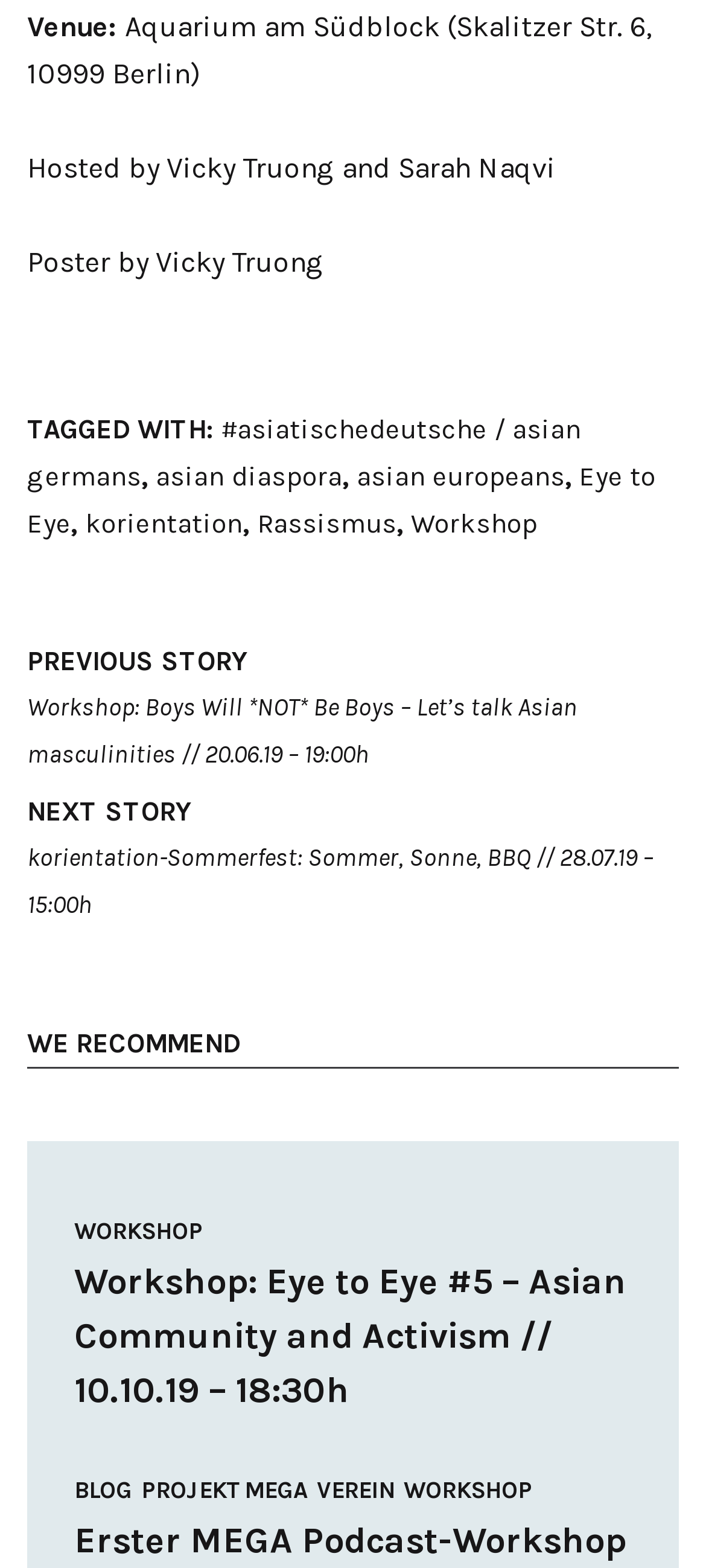What is the title of the recommended article?
Please use the image to provide a one-word or short phrase answer.

Workshop: Eye to Eye #5